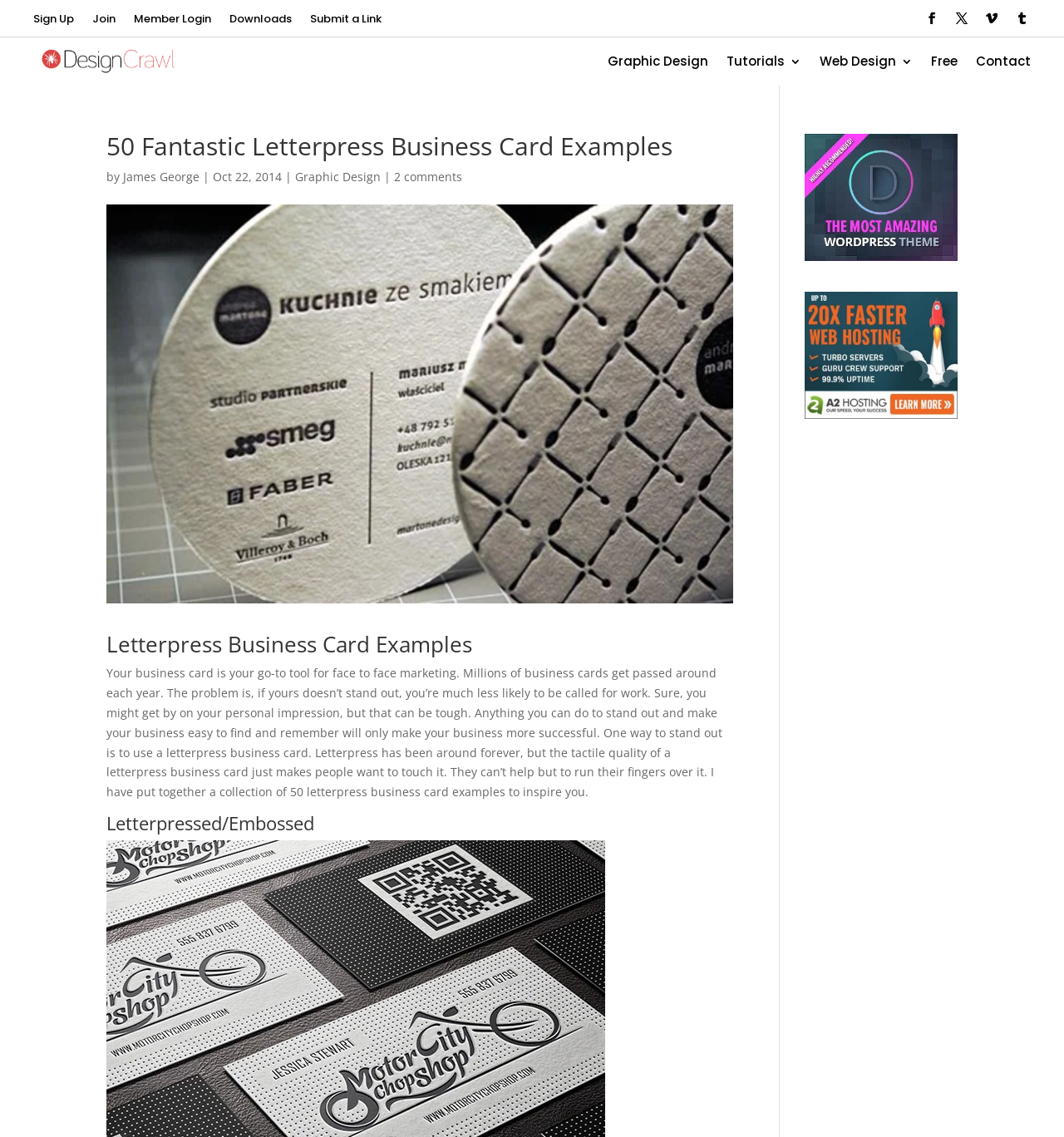Please determine and provide the text content of the webpage's heading.

50 Fantastic Letterpress Business Card Examples